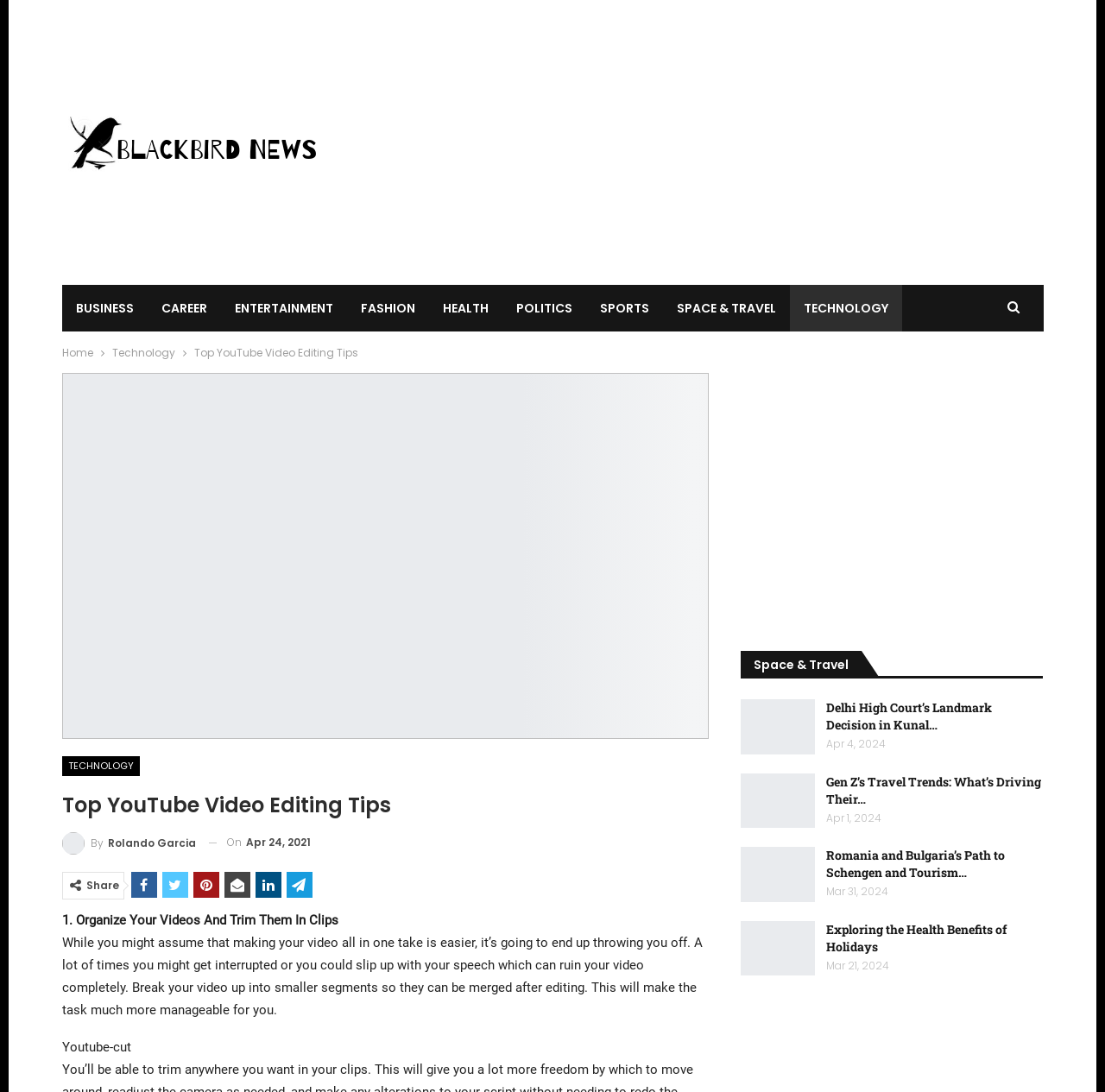Please find and give the text of the main heading on the webpage.

Top YouTube Video Editing Tips